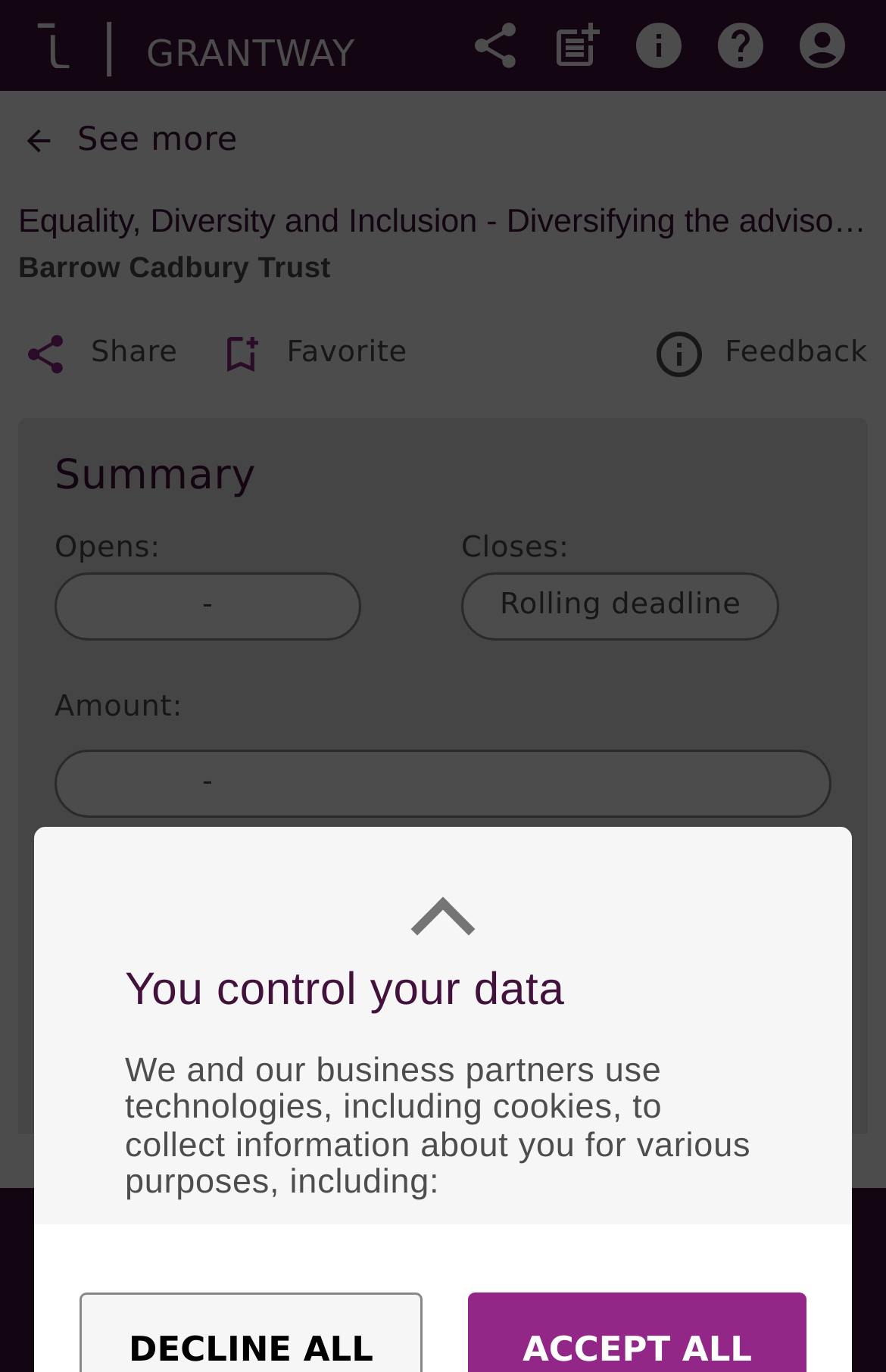Point out the bounding box coordinates of the section to click in order to follow this instruction: "Click the 'Induct' link".

[0.041, 0.017, 0.082, 0.049]